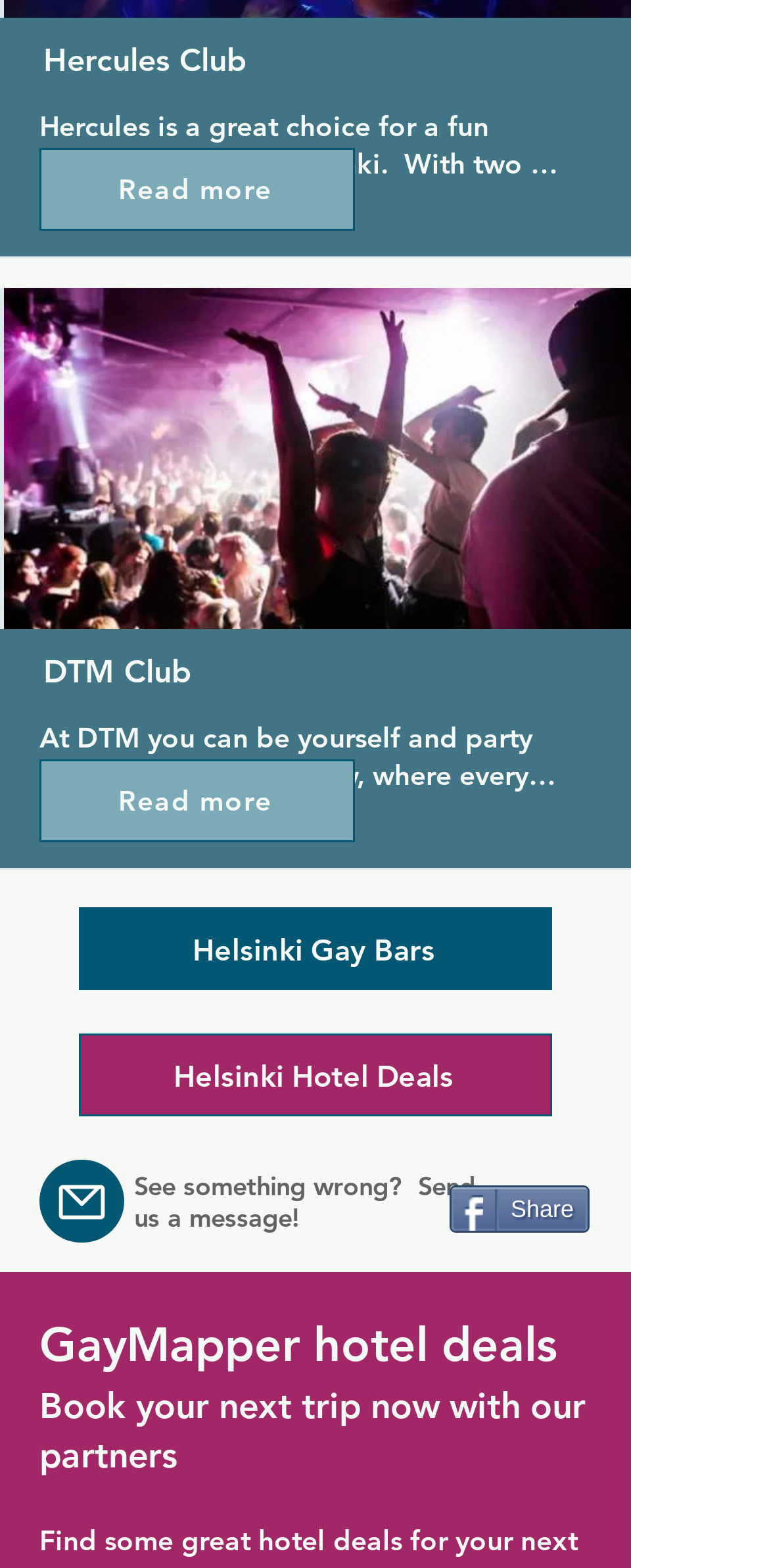Please provide the bounding box coordinate of the region that matches the element description: Message us. Coordinates should be in the format (top-left x, top-left y, bottom-right x, bottom-right y) and all values should be between 0 and 1.

[0.051, 0.74, 0.162, 0.793]